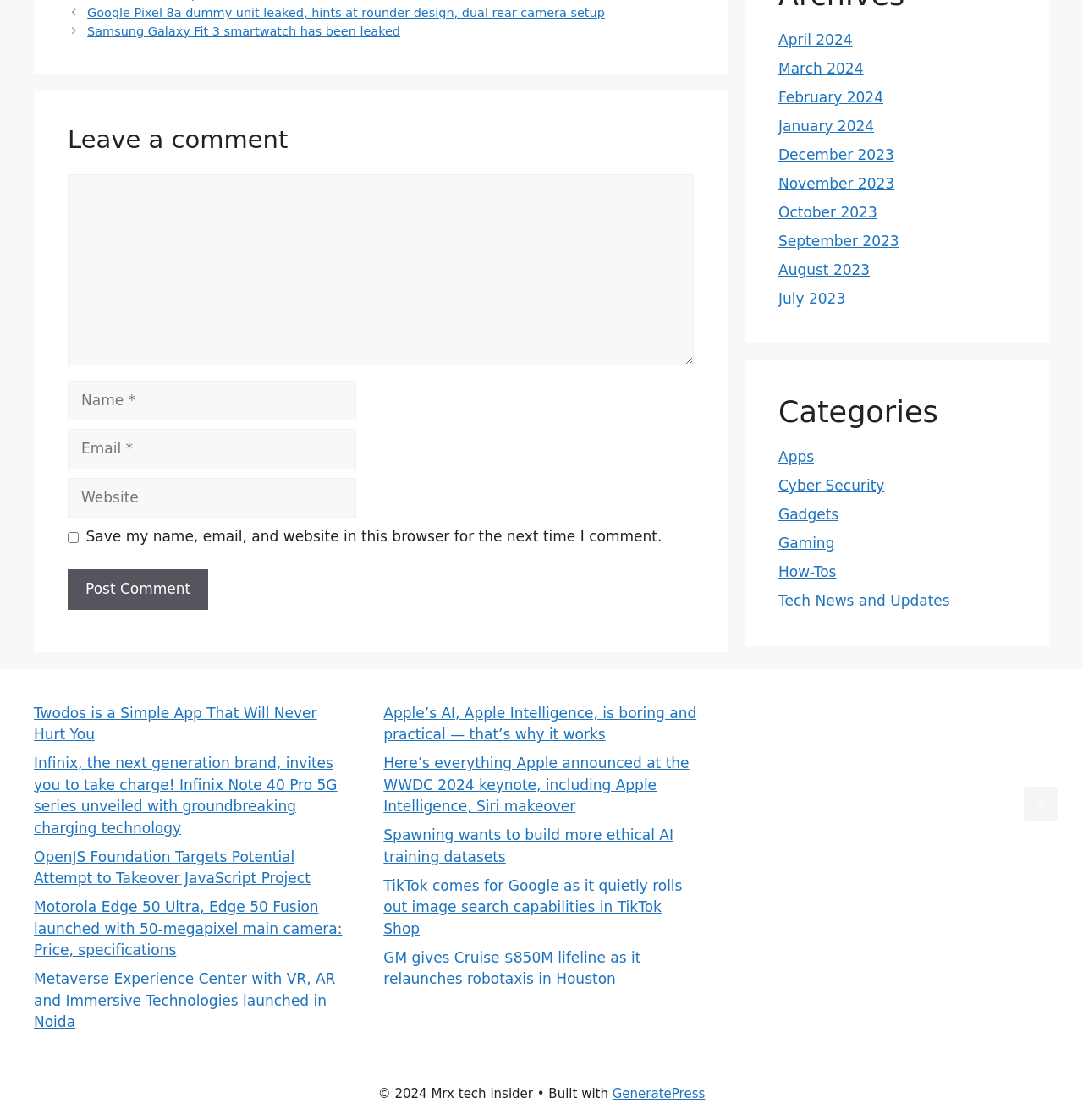Give a one-word or one-phrase response to the question: 
What are the categories listed on the webpage?

Apps, Cyber Security, Gadgets, Gaming, How-Tos, Tech News and Updates